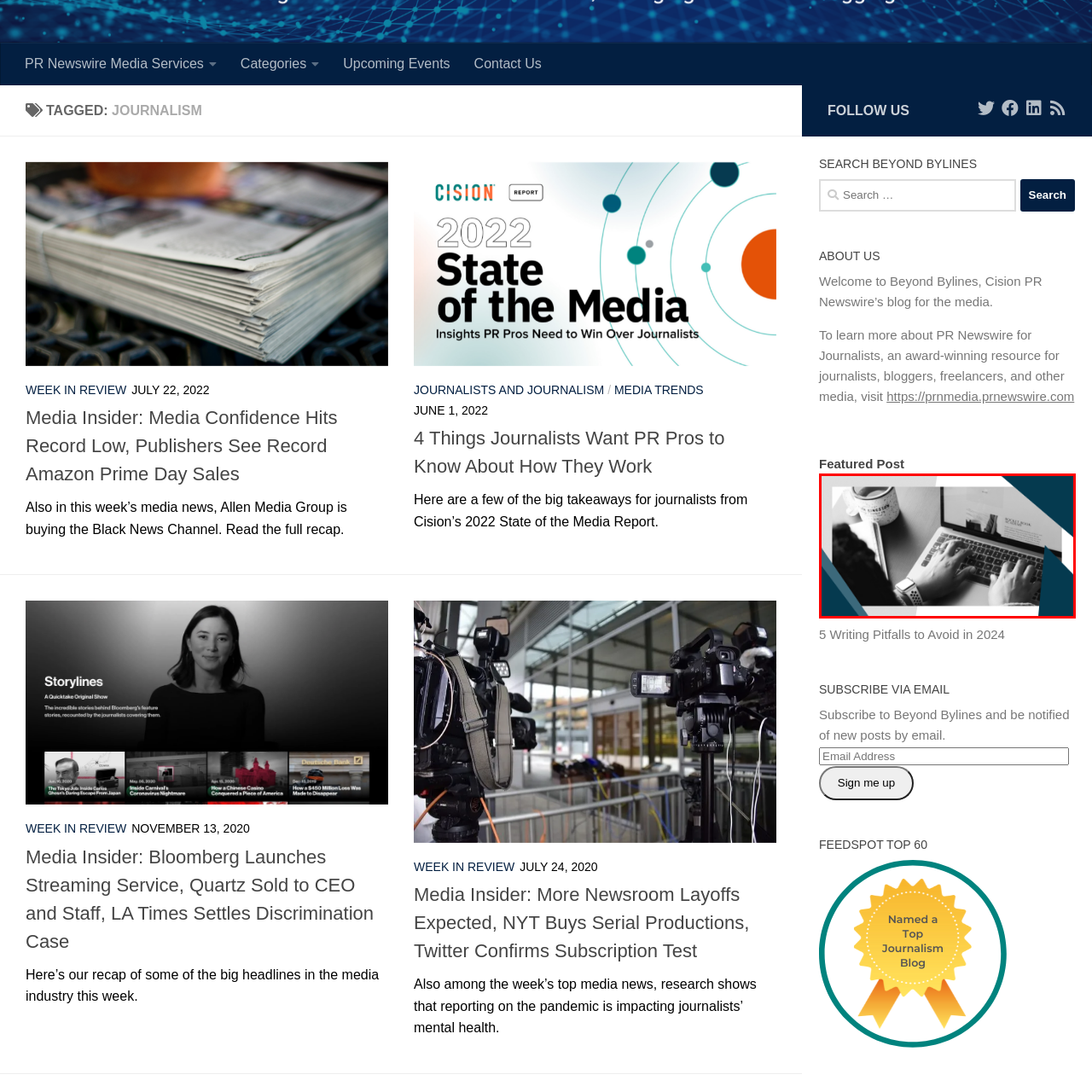What does the image represent?
Examine the image highlighted by the red bounding box and answer briefly with one word or a short phrase.

Contemporary journalism and digital communication